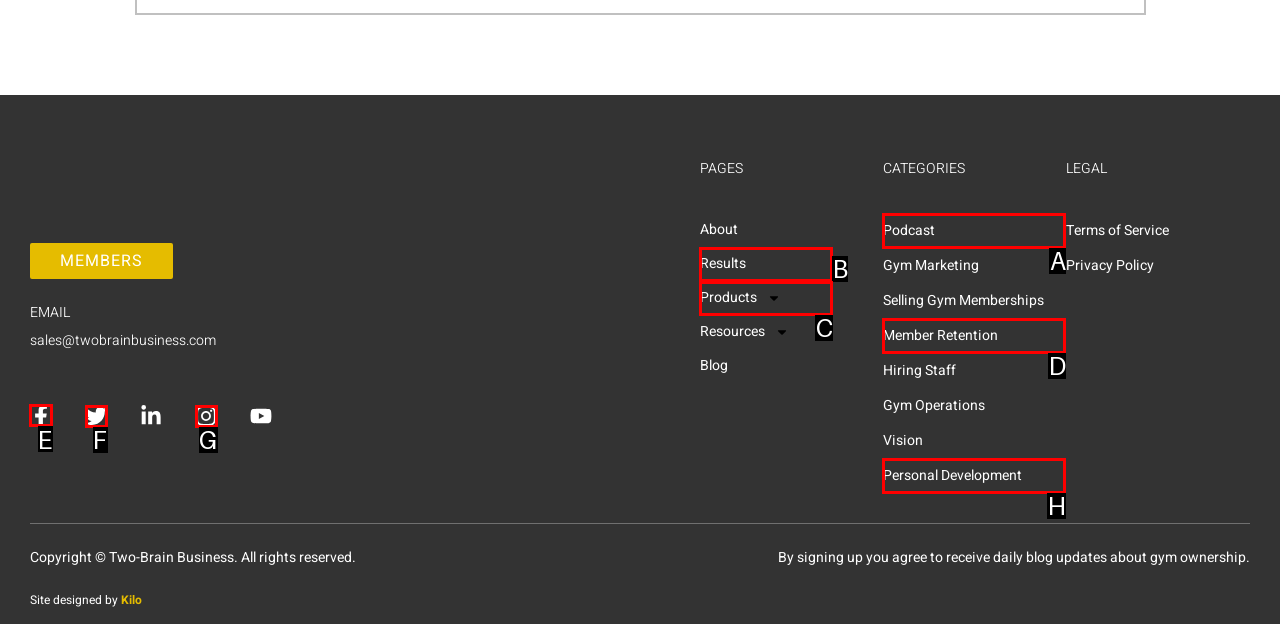Identify the correct UI element to click to achieve the task: Visit Facebook page.
Answer with the letter of the appropriate option from the choices given.

E